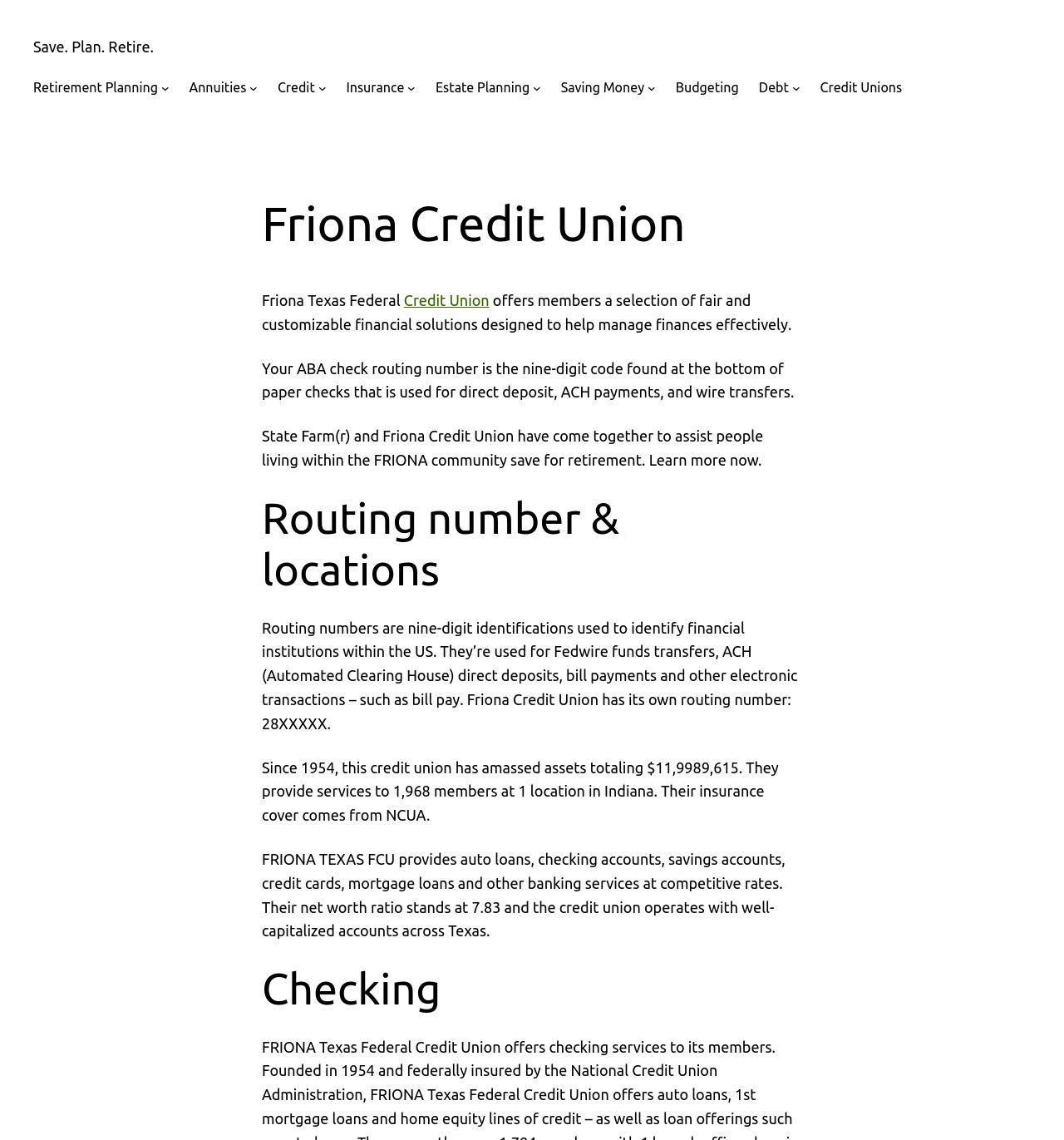Find and specify the bounding box coordinates that correspond to the clickable region for the instruction: "Click on Retirement Planning".

[0.031, 0.068, 0.148, 0.086]